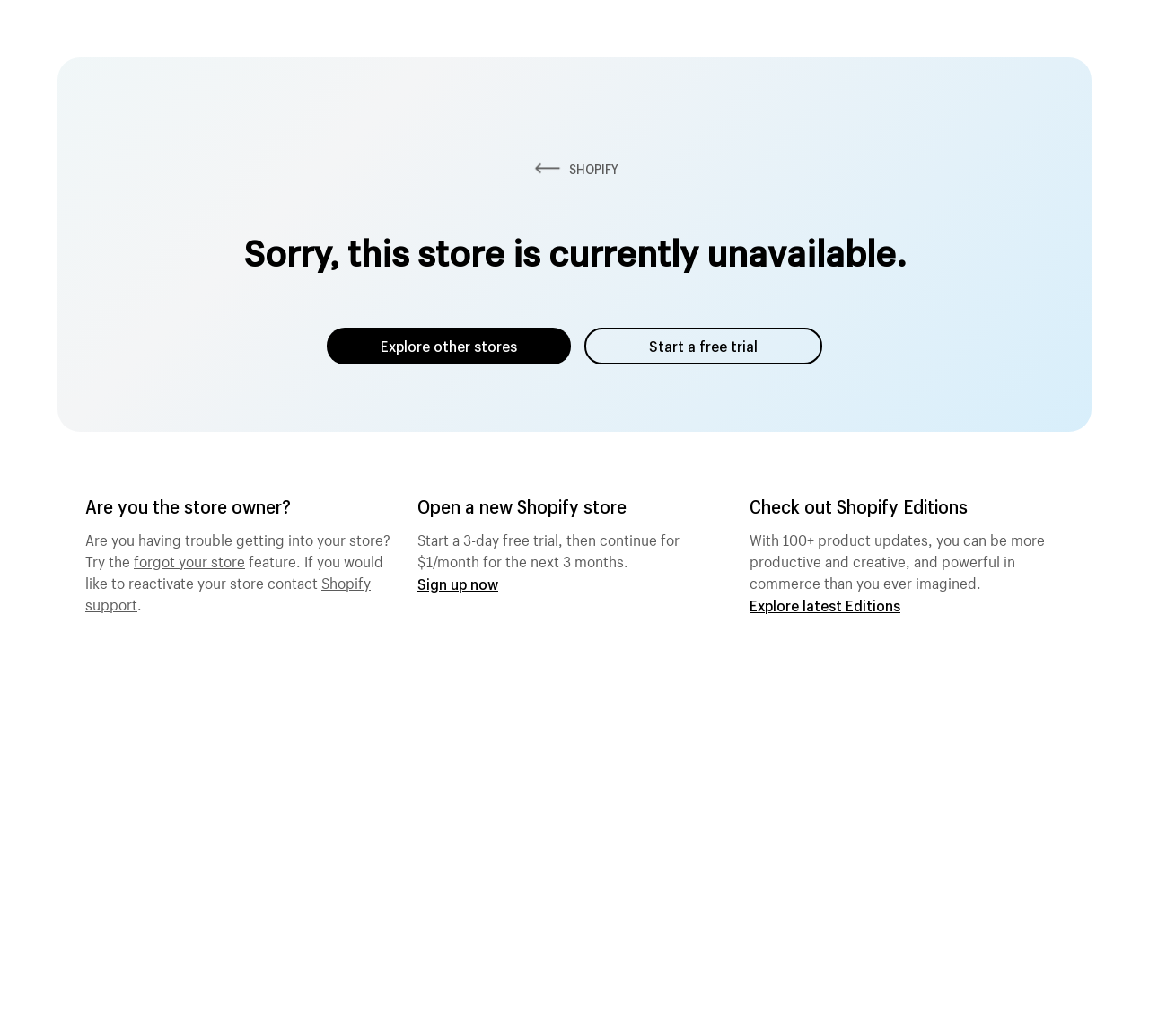Using the provided element description: "forgot your store", determine the bounding box coordinates of the corresponding UI element in the screenshot.

[0.116, 0.528, 0.213, 0.551]